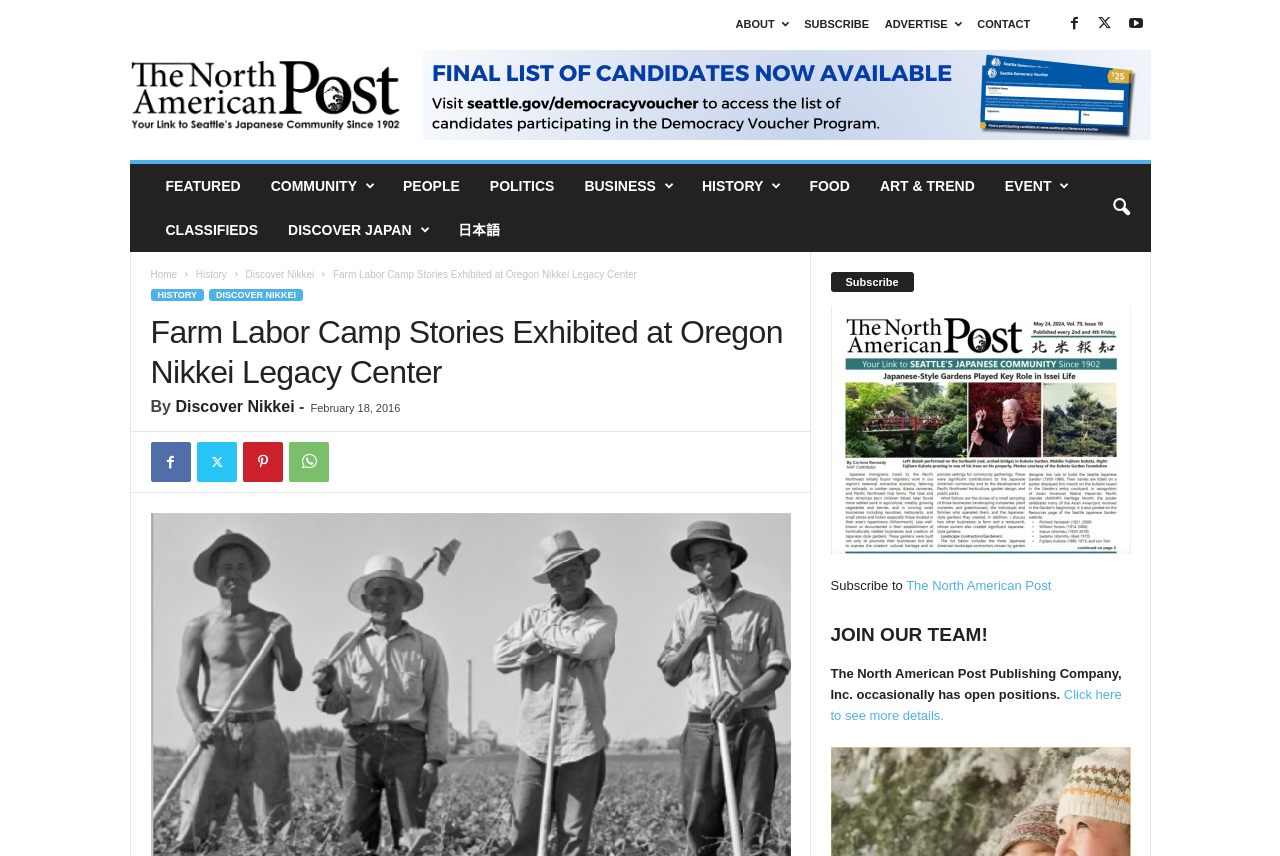What is the date of the article?
Based on the screenshot, provide a one-word or short-phrase response.

February 18, 2016